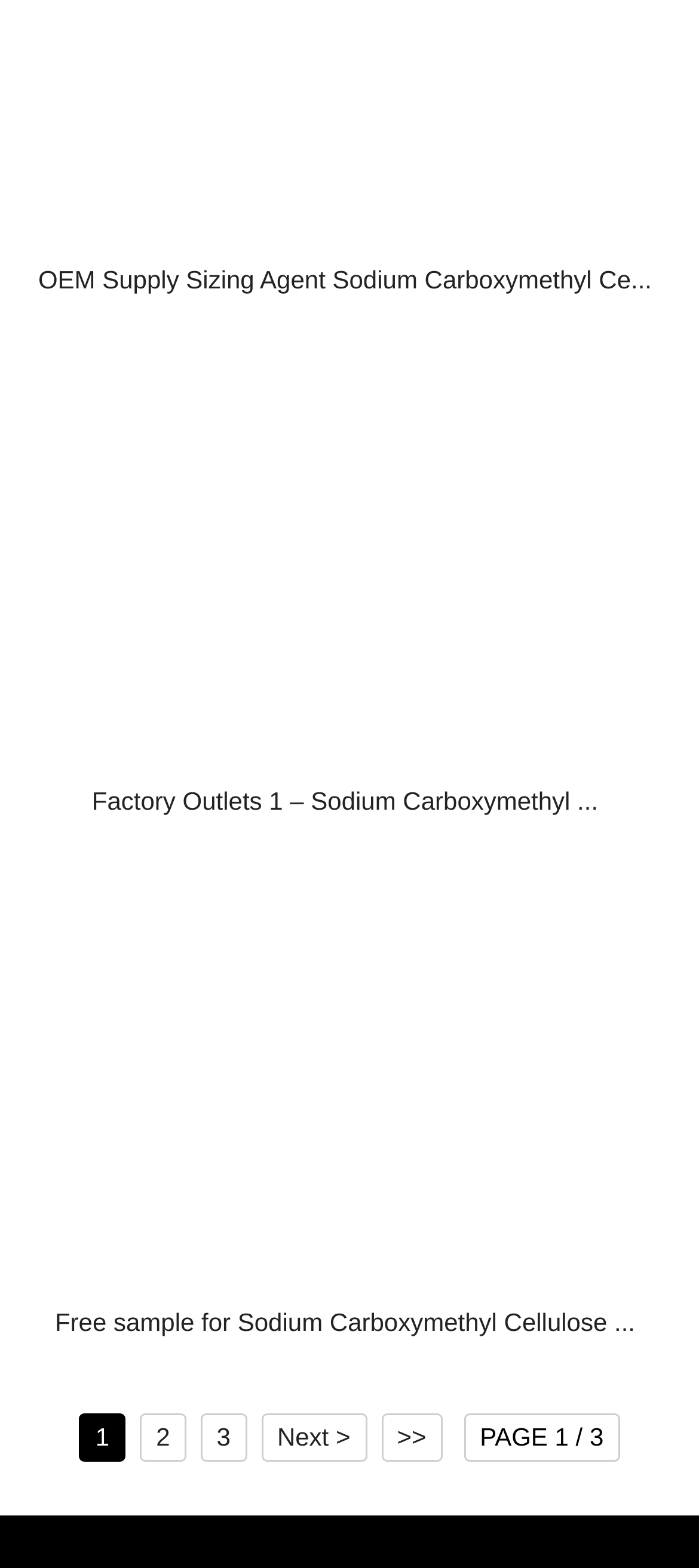What is the function of the 'Next >' link?
Kindly offer a detailed explanation using the data available in the image.

The 'Next >' link is likely used to navigate to the next page, which is page 2 in this case, based on the pagination links at the bottom of the page.